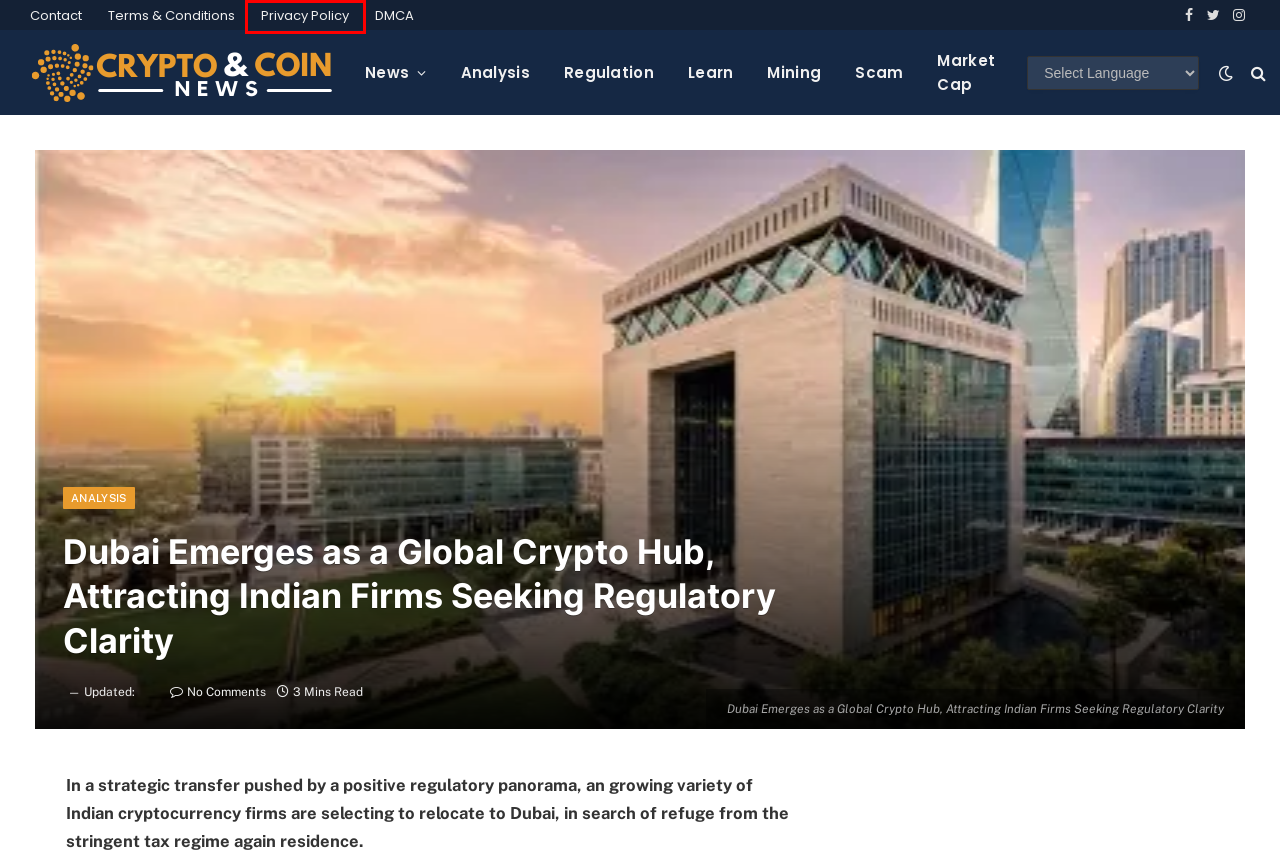Examine the screenshot of a webpage with a red bounding box around a UI element. Select the most accurate webpage description that corresponds to the new page after clicking the highlighted element. Here are the choices:
A. Privacy Policy – Crypto and Coin
B. Scam – Crypto and Coin
C. Market Cap – Crypto and Coin
D. Regulation – Crypto and Coin
E. Terms & Conditions – Crypto and Coin
F. Crypto and Coin – Get daily Crypto updates
G. Analysis – Crypto and Coin
H. DMCA – Crypto and Coin

A